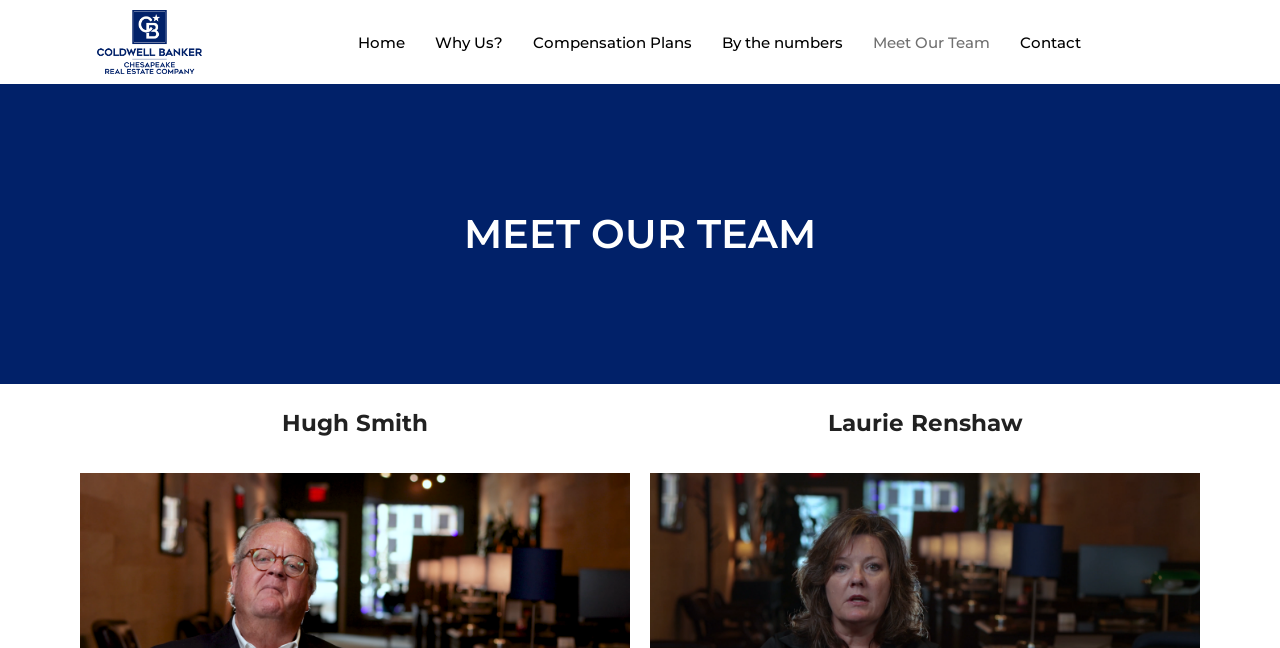Using the element description: "Meet Our Team", determine the bounding box coordinates. The coordinates should be in the format [left, top, right, bottom], with values between 0 and 1.

[0.67, 0.042, 0.785, 0.088]